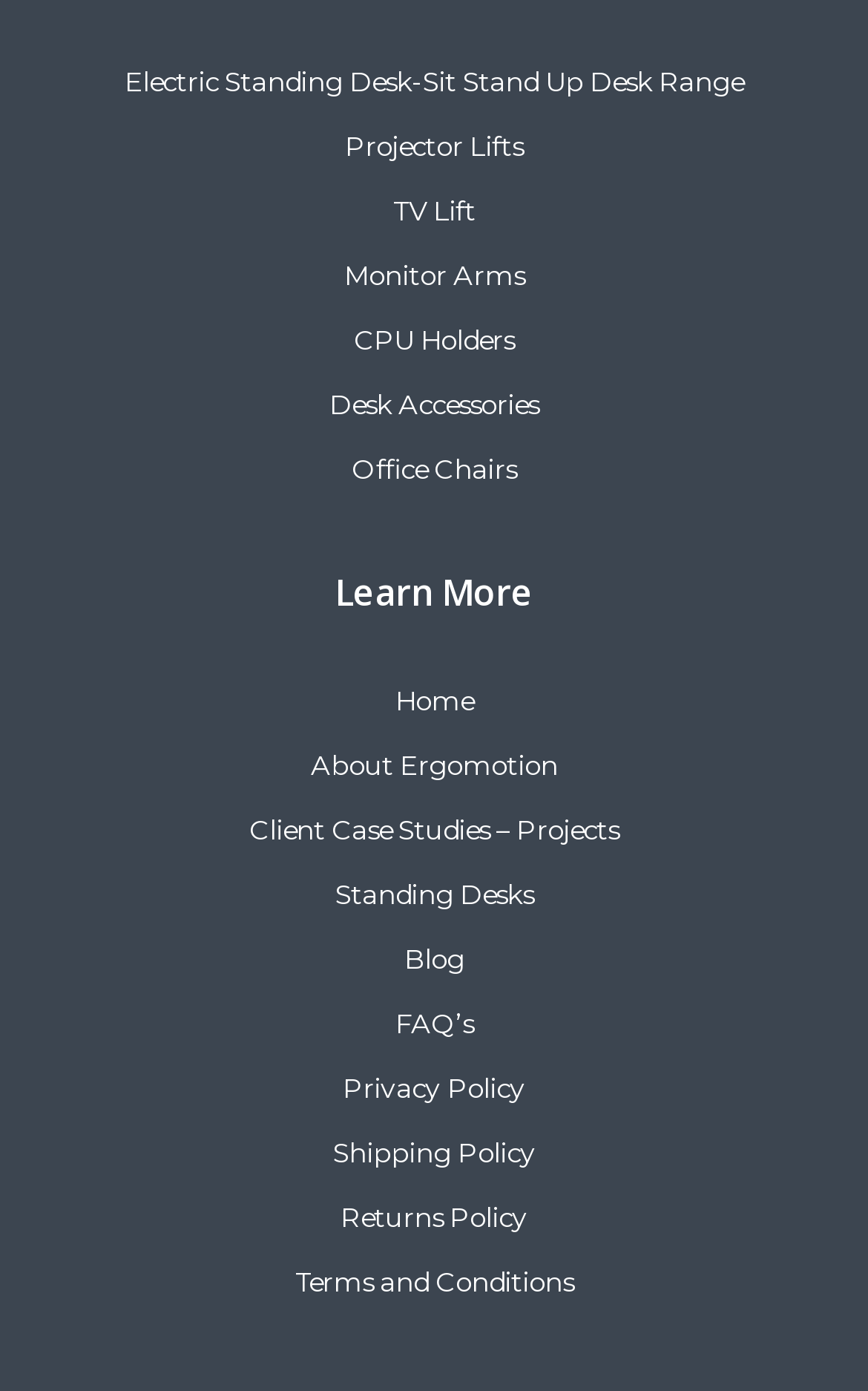Identify the bounding box coordinates of the region I need to click to complete this instruction: "Click on Electric Standing Desk-Sit Stand Up Desk Range".

[0.144, 0.046, 0.856, 0.07]